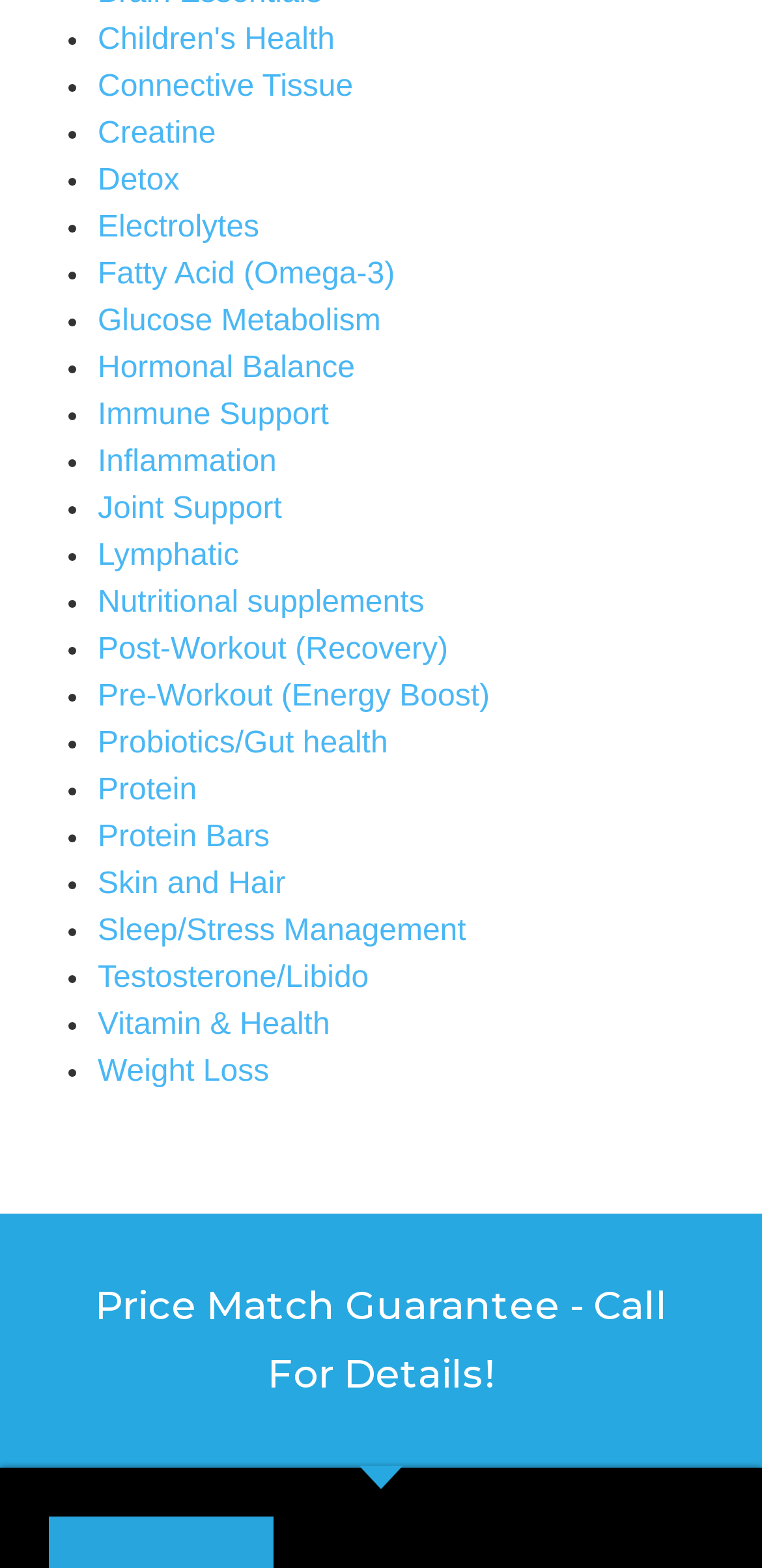Given the description "Vitamin & Health", provide the bounding box coordinates of the corresponding UI element.

[0.128, 0.643, 0.433, 0.664]